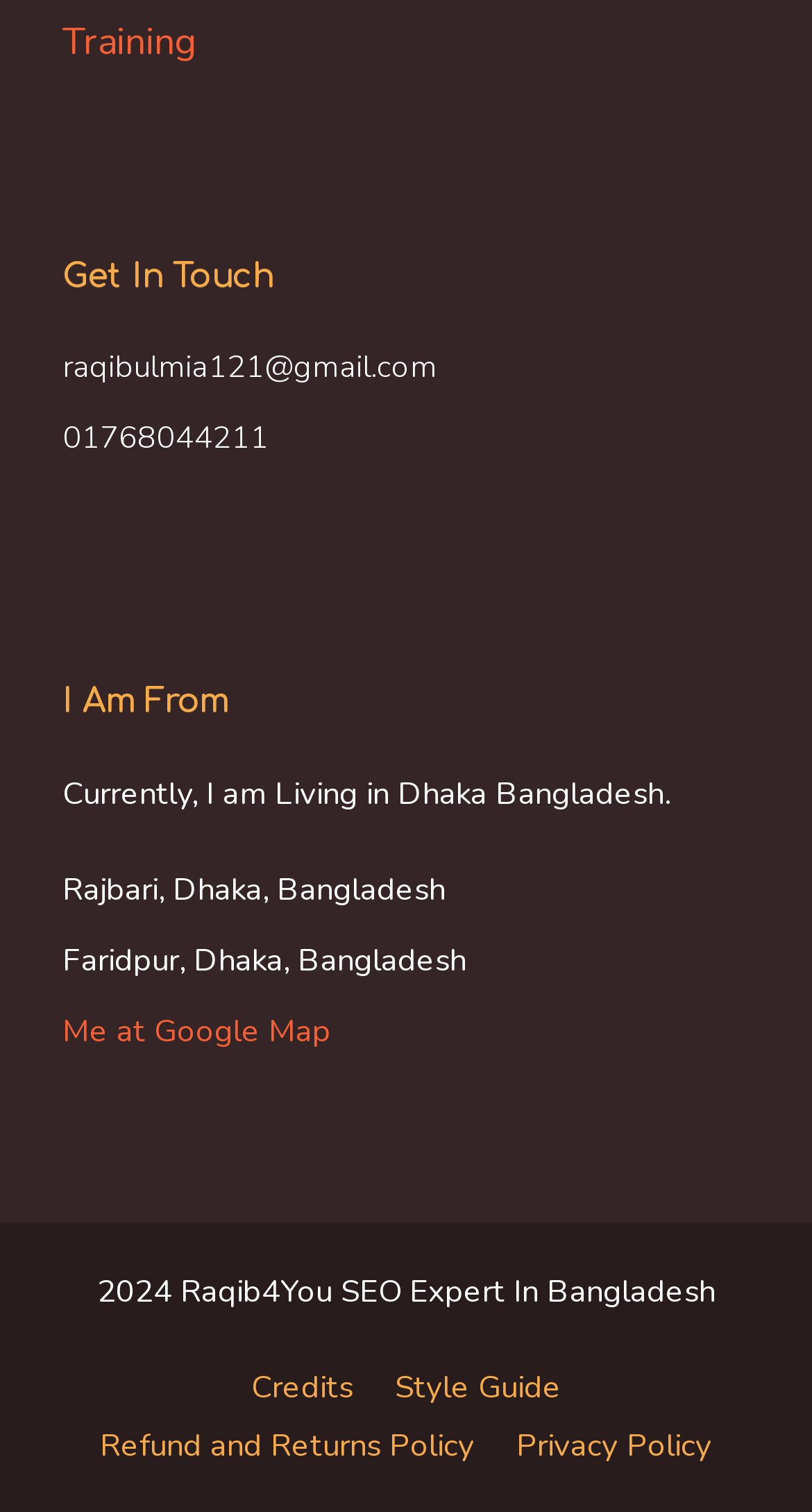Find the bounding box of the element with the following description: "Refund and Returns Policy". The coordinates must be four float numbers between 0 and 1, formatted as [left, top, right, bottom].

[0.123, 0.942, 0.585, 0.97]